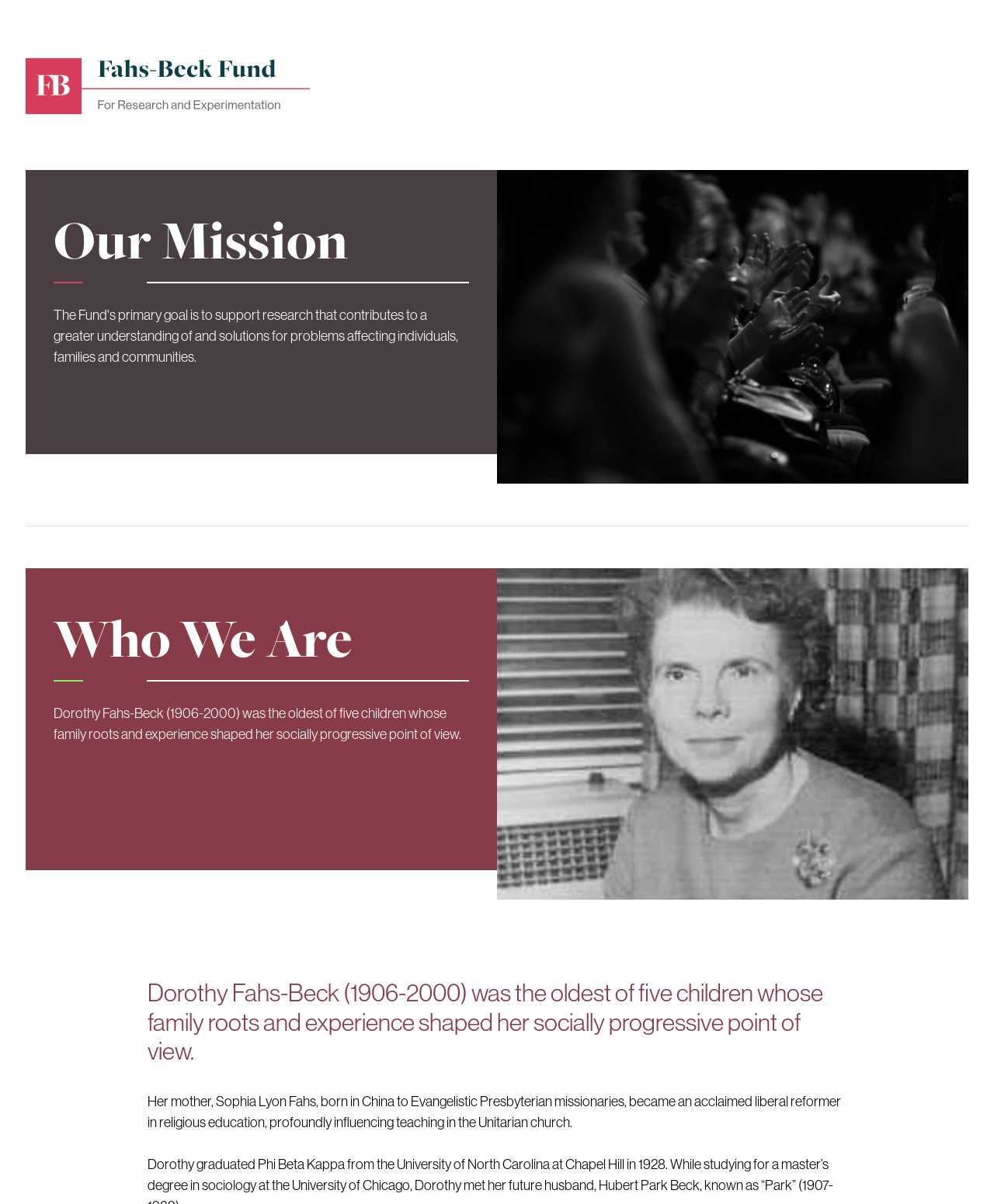Create an in-depth description of the webpage, covering main sections.

The webpage is about the Fahs-Beck Fund for Research and Experimentation, with a focus on its mission and background. At the top left, there is a logo of the fund, accompanied by a heading that reads "Our Mission". Below the logo, there is a large image of an audience applauding, taking up most of the width of the page.

To the left of the image, there is a section dedicated to the fund's background, starting with a heading "Who We Are". This section features a brief biography of Dorothy Fahs-Beck, the founder of the fund, including a paragraph of text that describes her socially progressive point of view shaped by her family roots and experience. Below this text, there is an image of Dorothy Fahs-Beck.

Further down the page, there is another heading with the same text as the biography paragraph, followed by a longer passage of text that provides more information about Dorothy's mother, Sophia Lyon Fahs, and her influence on religious education. Overall, the webpage presents a clear and concise overview of the fund's mission and its founder's background.